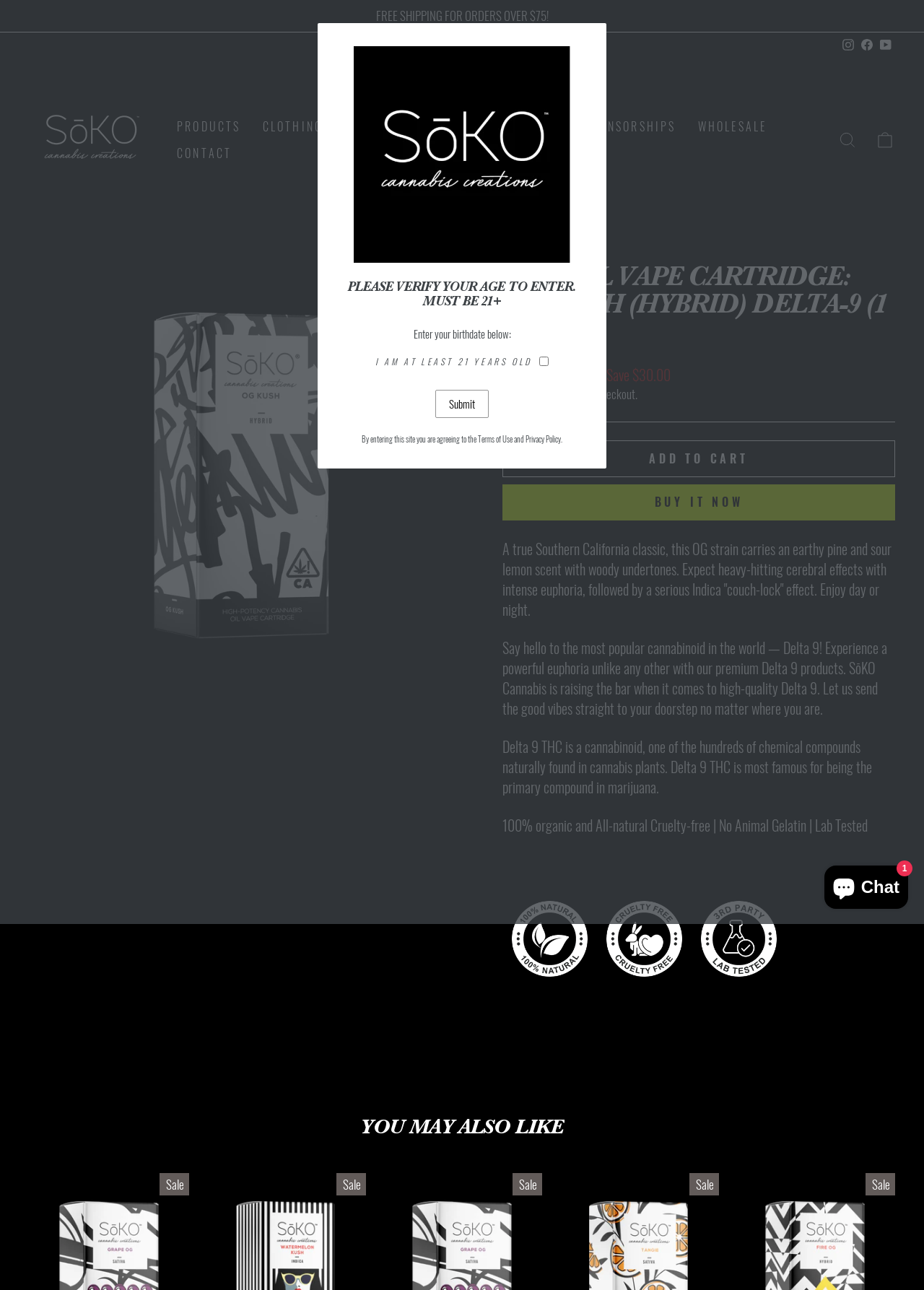What is the price of the THC oil vape cartridge?
Can you provide a detailed and comprehensive answer to the question?

The price of the THC oil vape cartridge can be found in the product description section, where it is listed as 'Sale price' with a value of '$29.99'.